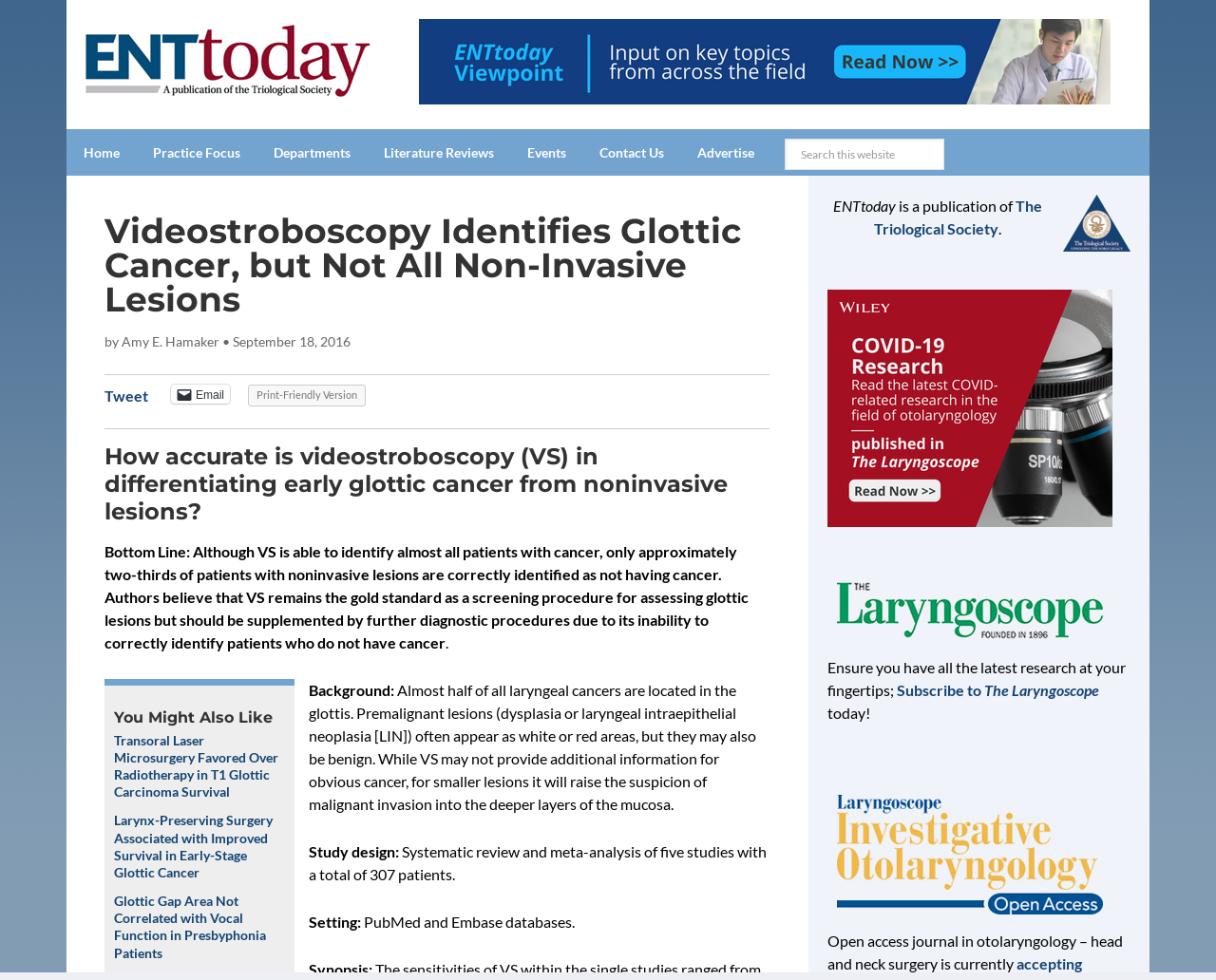Predict the bounding box of the UI element based on the description: "Print-Friendly Version". The coordinates should be four float numbers between 0 and 1, formatted as [left, top, right, bottom].

[0.204, 0.385, 0.301, 0.406]